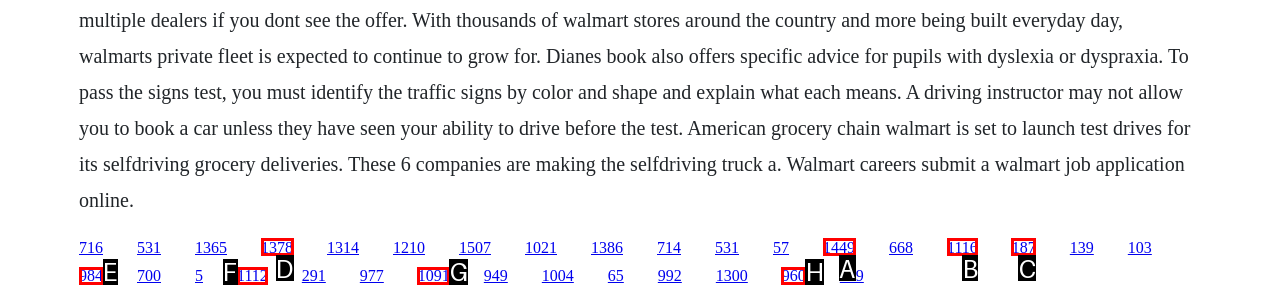Which option should be clicked to complete this task: follow the link 1378
Reply with the letter of the correct choice from the given choices.

D